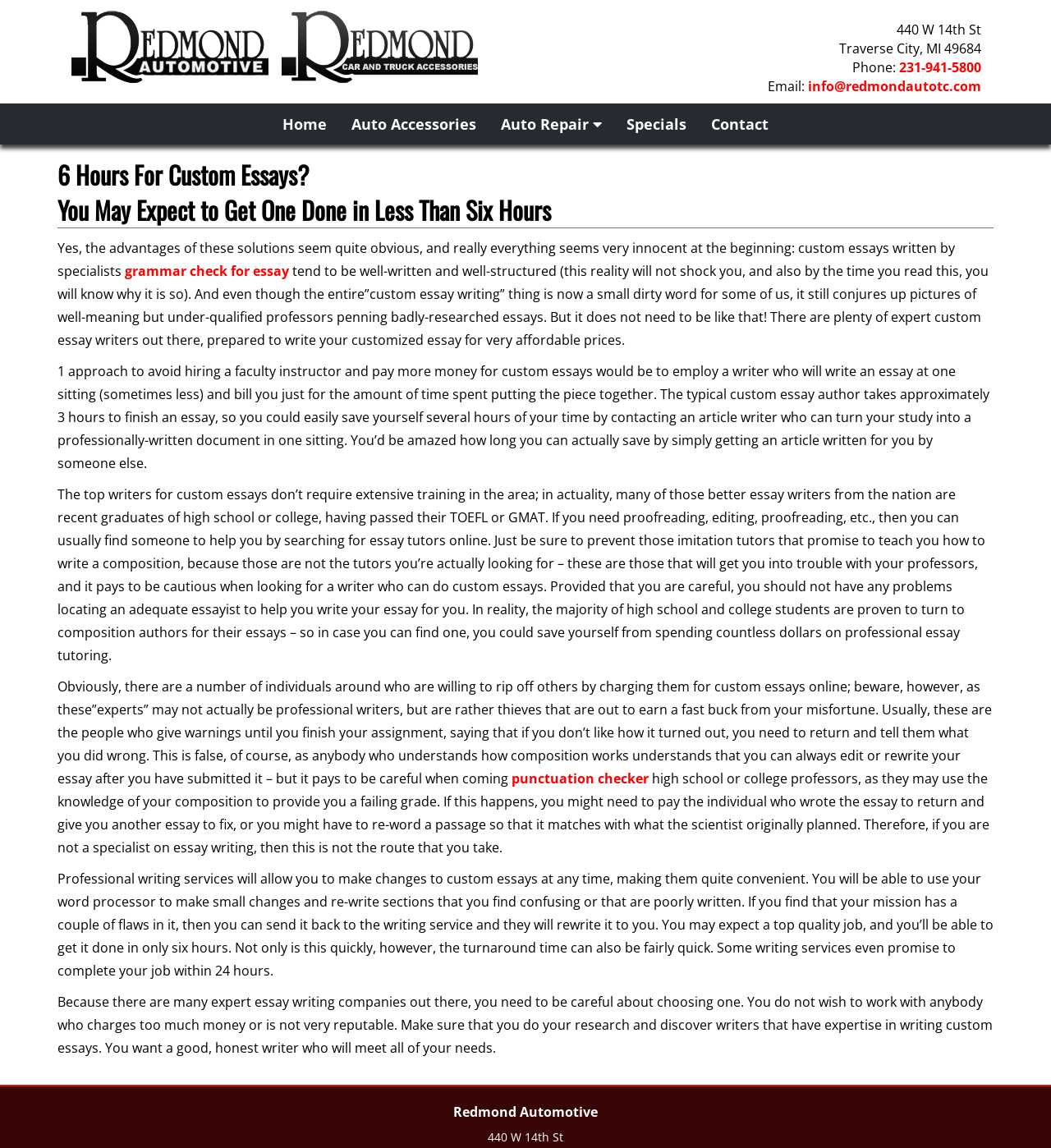Locate the bounding box coordinates of the clickable area to execute the instruction: "Click the 'grammar check for essay' link". Provide the coordinates as four float numbers between 0 and 1, represented as [left, top, right, bottom].

[0.119, 0.228, 0.275, 0.244]